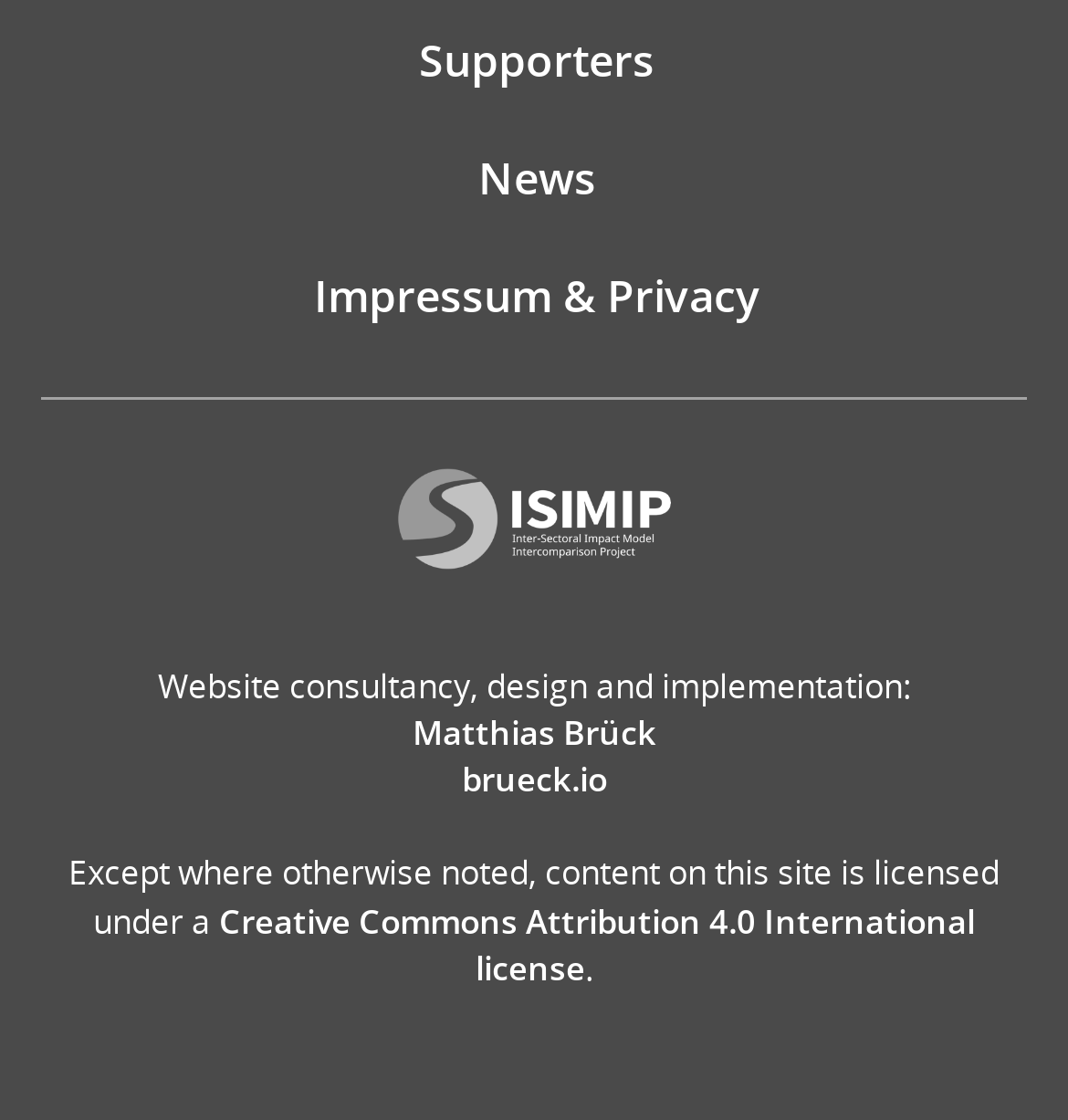Consider the image and give a detailed and elaborate answer to the question: 
What is the position of the image on the webpage?

I compared the bounding box coordinates of the image element and the surrounding text elements. The image element has a y1 coordinate of 0.417, which is smaller than the y1 coordinates of the surrounding text elements. Therefore, the image is located above the text.